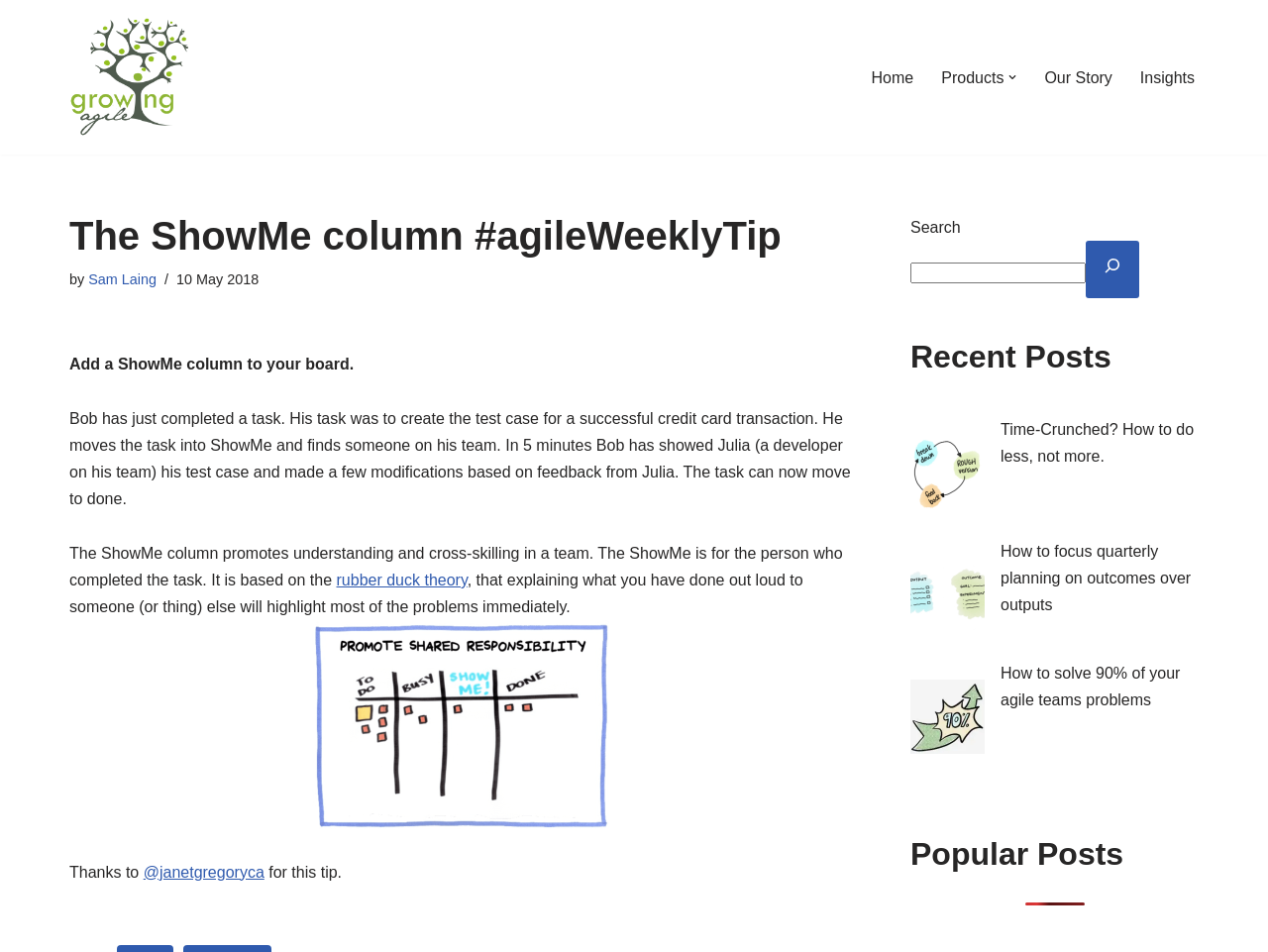Please find the bounding box coordinates of the element's region to be clicked to carry out this instruction: "Visit the 'Growing Agile' homepage".

[0.055, 0.019, 0.148, 0.144]